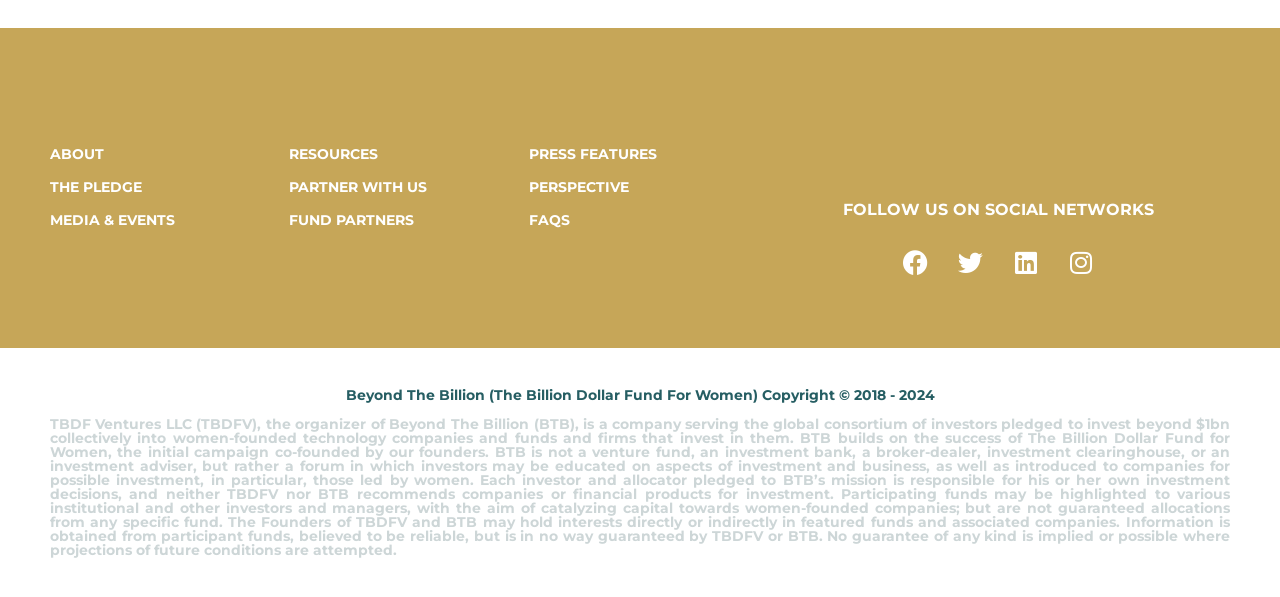What is Beyond The Billion?
Observe the image and answer the question with a one-word or short phrase response.

A forum for investors